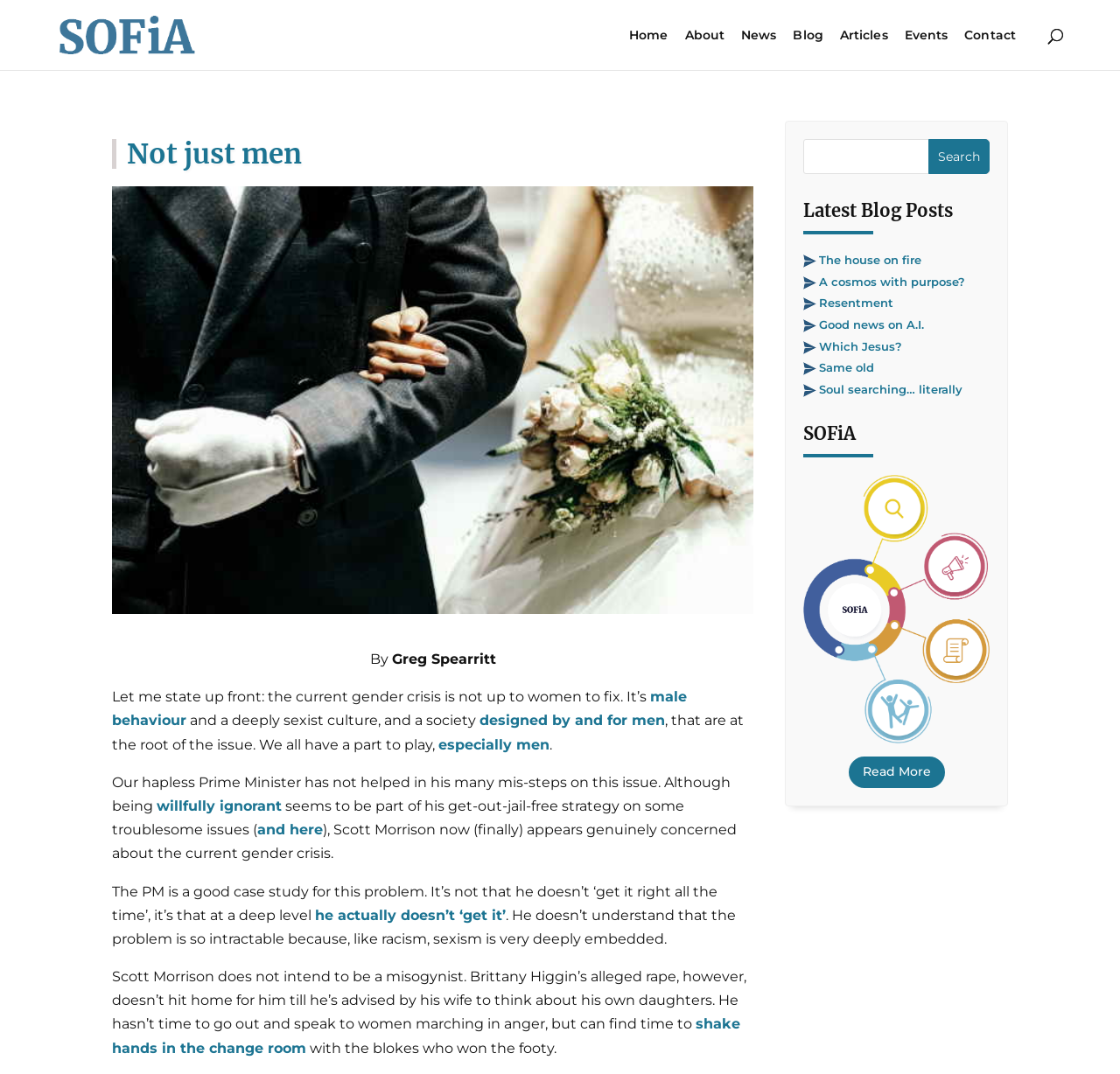Please give the bounding box coordinates of the area that should be clicked to fulfill the following instruction: "Search for something". The coordinates should be in the format of four float numbers from 0 to 1, i.e., [left, top, right, bottom].

[0.1, 0.0, 0.9, 0.001]